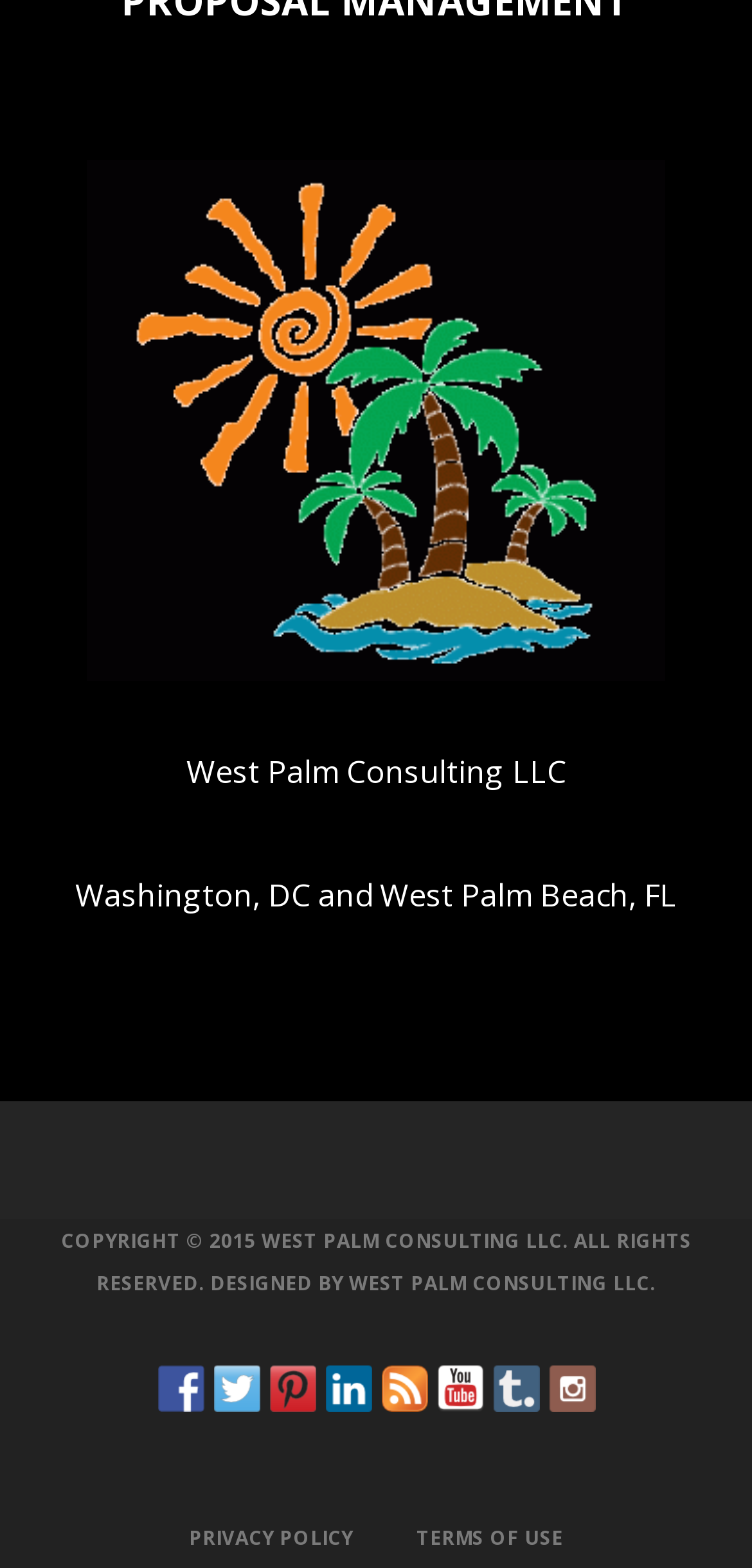Please specify the coordinates of the bounding box for the element that should be clicked to carry out this instruction: "View the TERMS OF USE". The coordinates must be four float numbers between 0 and 1, formatted as [left, top, right, bottom].

[0.554, 0.972, 0.749, 0.989]